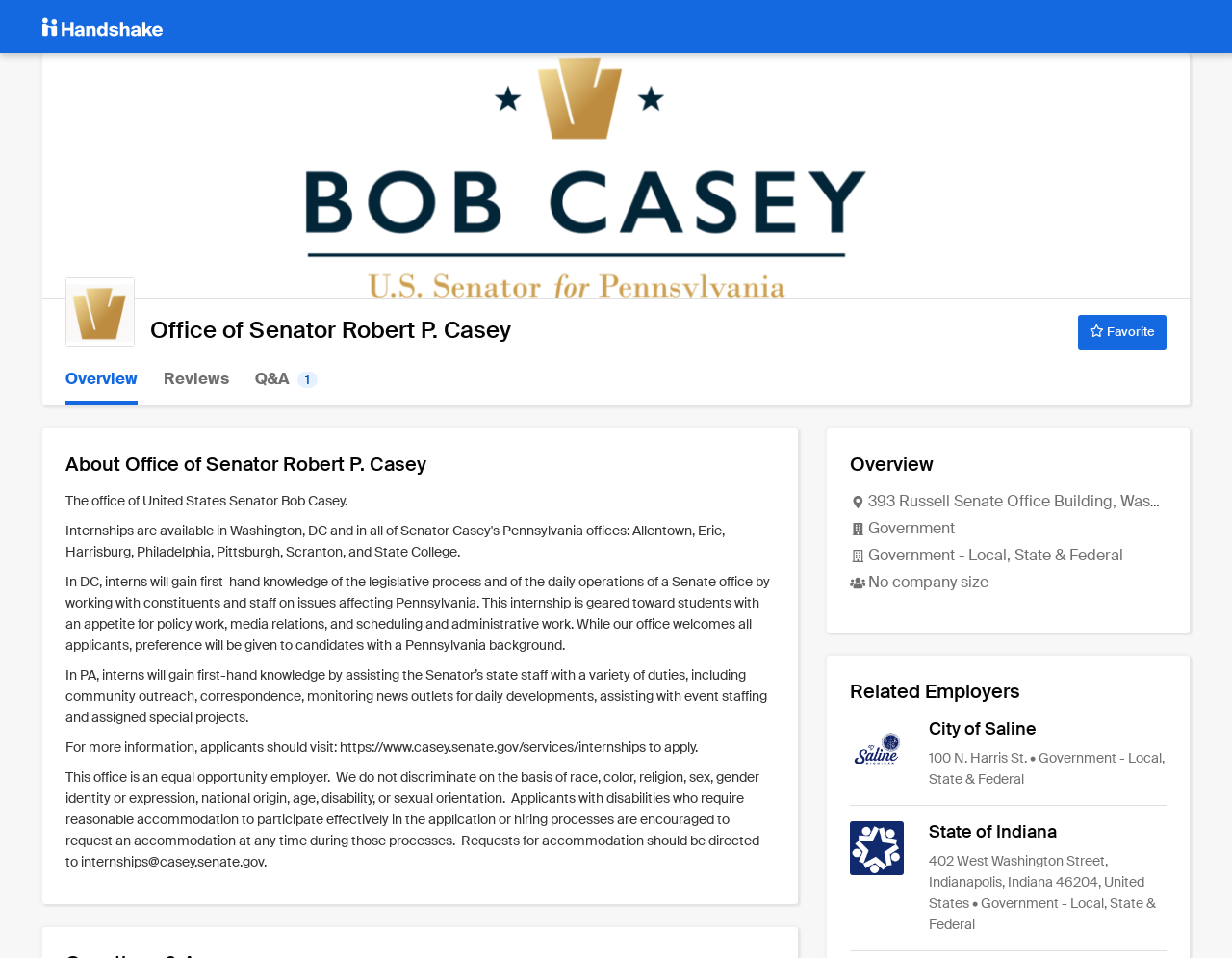Please identify the bounding box coordinates of the area that needs to be clicked to follow this instruction: "Click the 'flow meters' link".

None